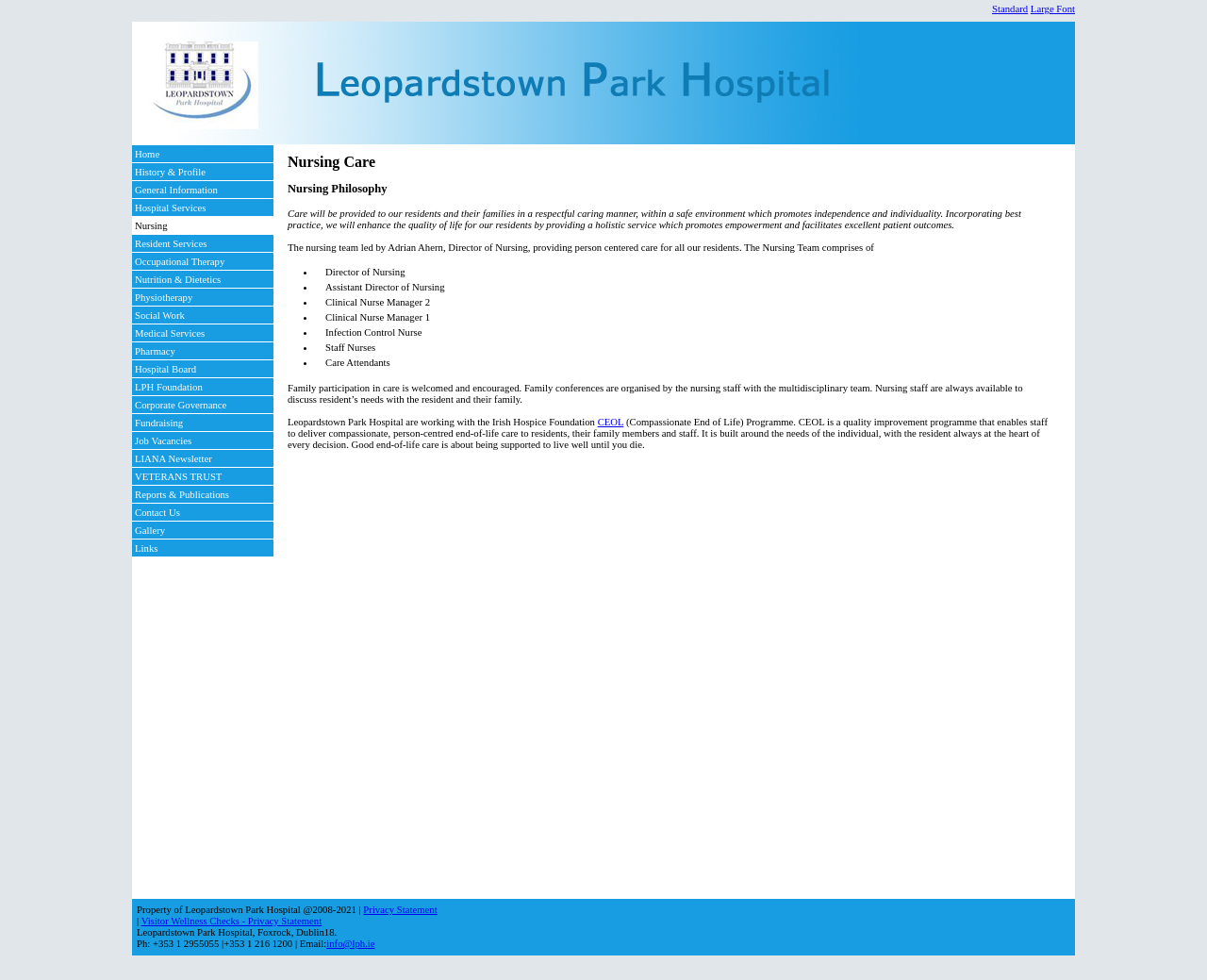What is the CEOL programme?
Please provide a single word or phrase based on the screenshot.

Compassionate End of Life care